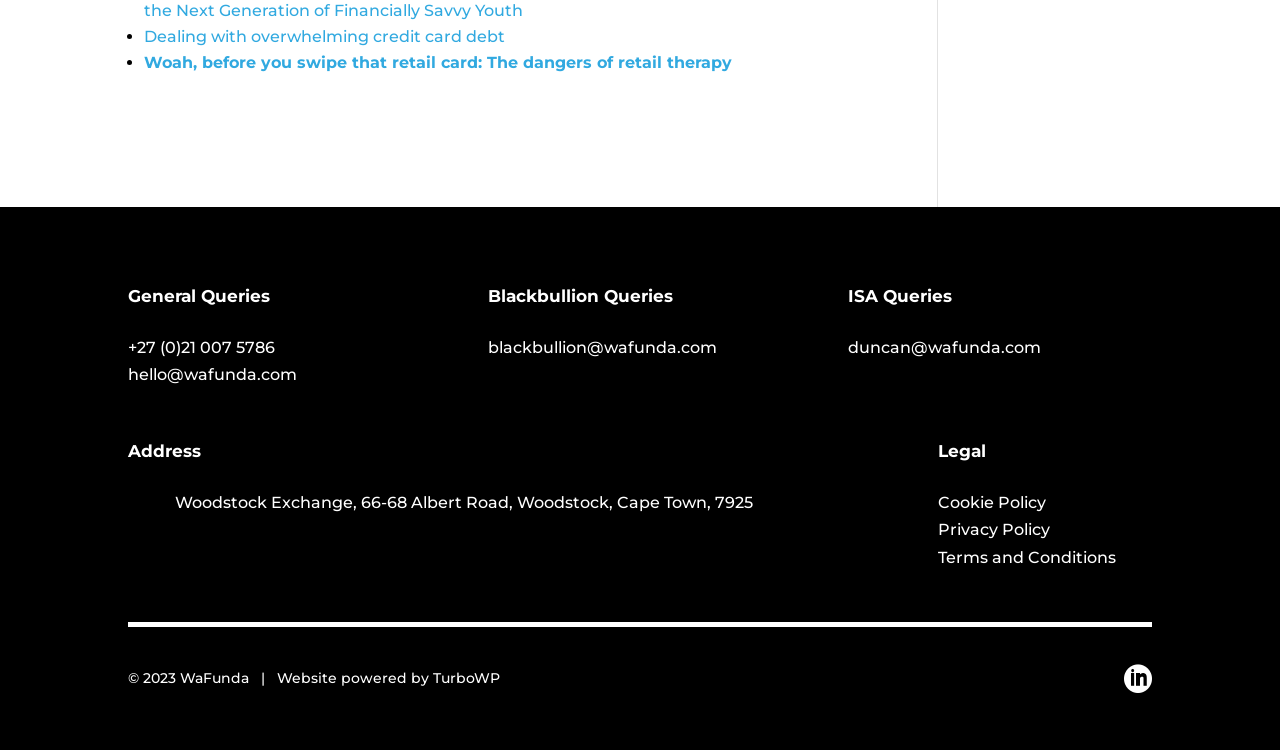Provide a short answer to the following question with just one word or phrase: What is the email address for Blackbullion queries?

blackbullion@wafunda.com